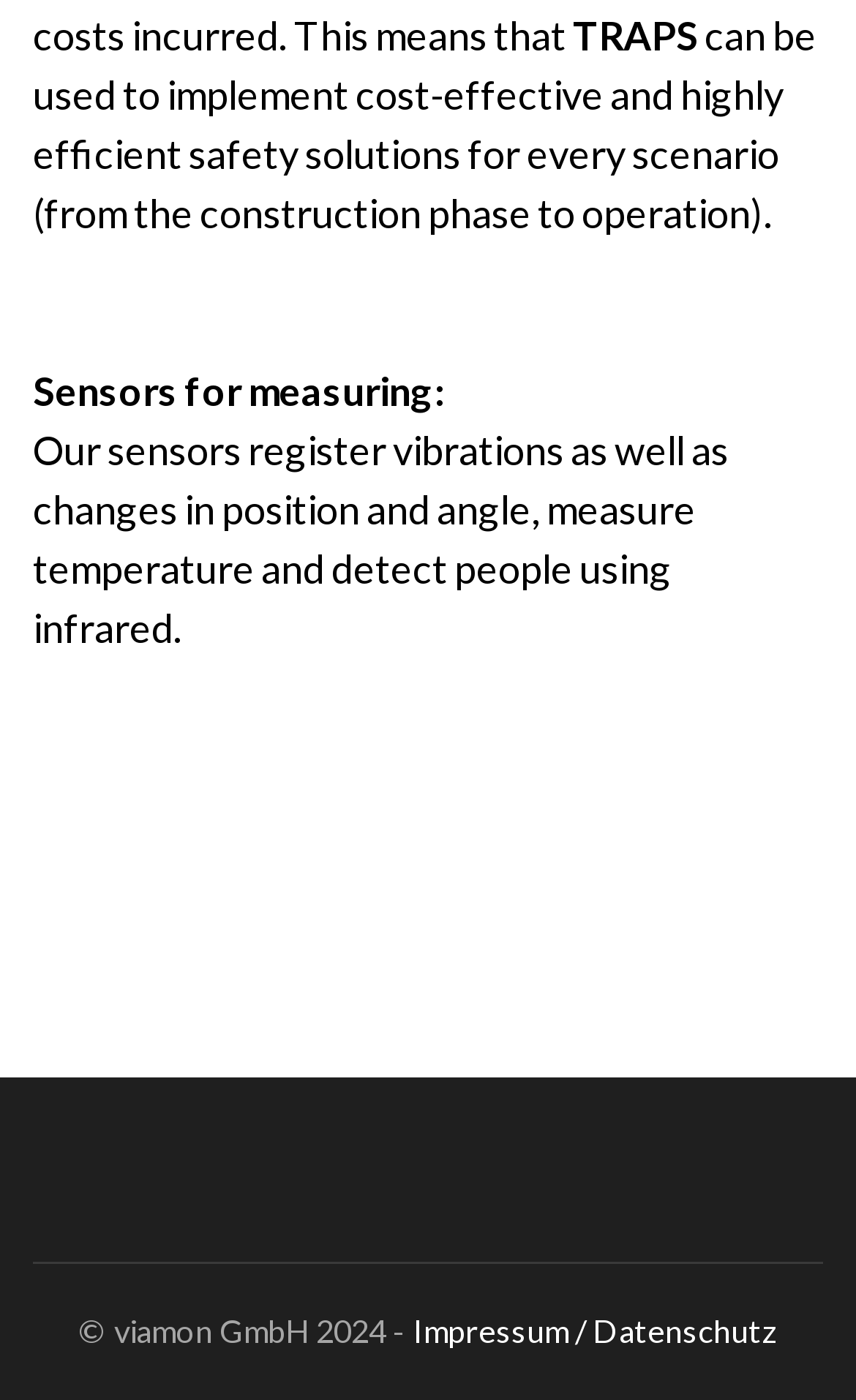What is the company name?
Please respond to the question with a detailed and informative answer.

The company name can be found at the bottom of the webpage, in the copyright section, where it says '© viamon GmbH 2024 -'.